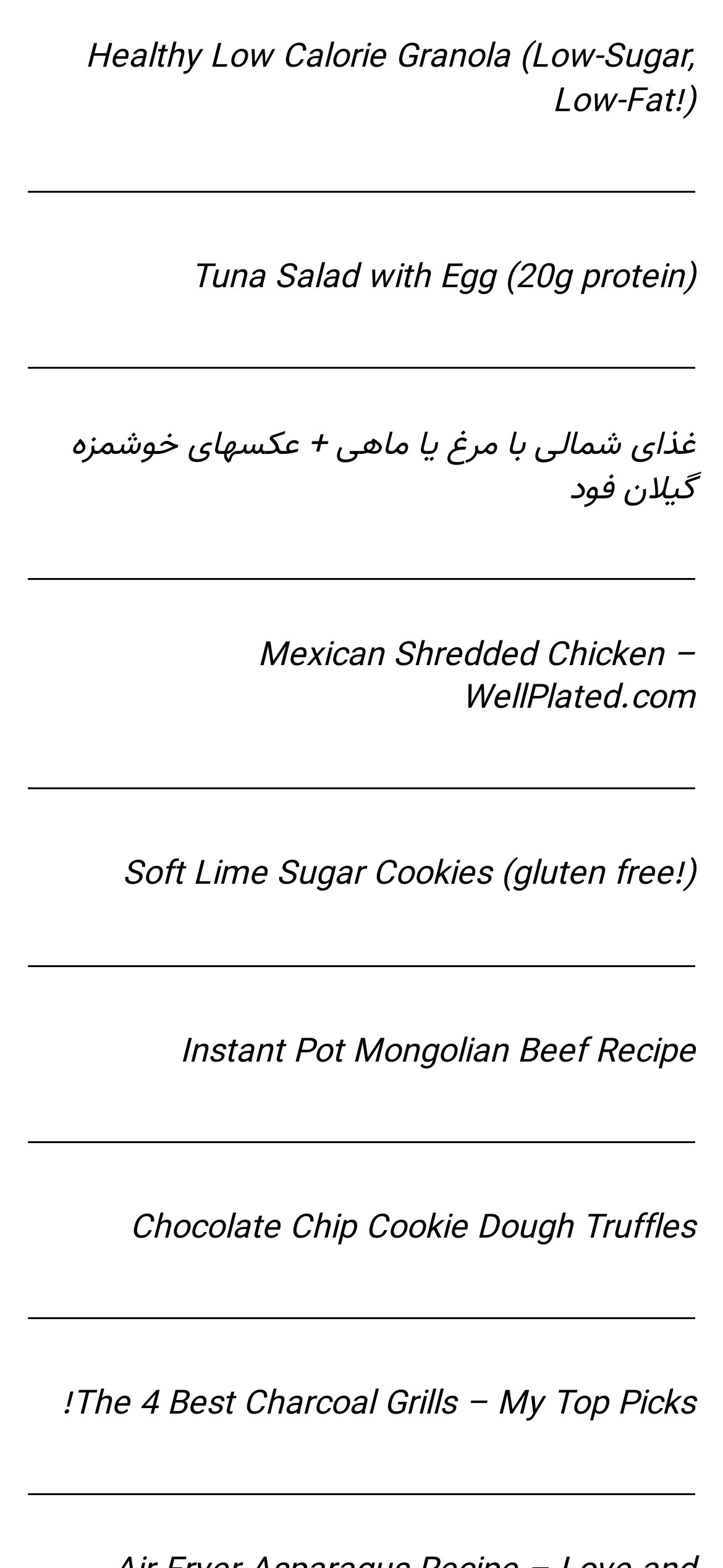Using a single word or phrase, answer the following question: 
How many recipe links have a mention of sugar?

2